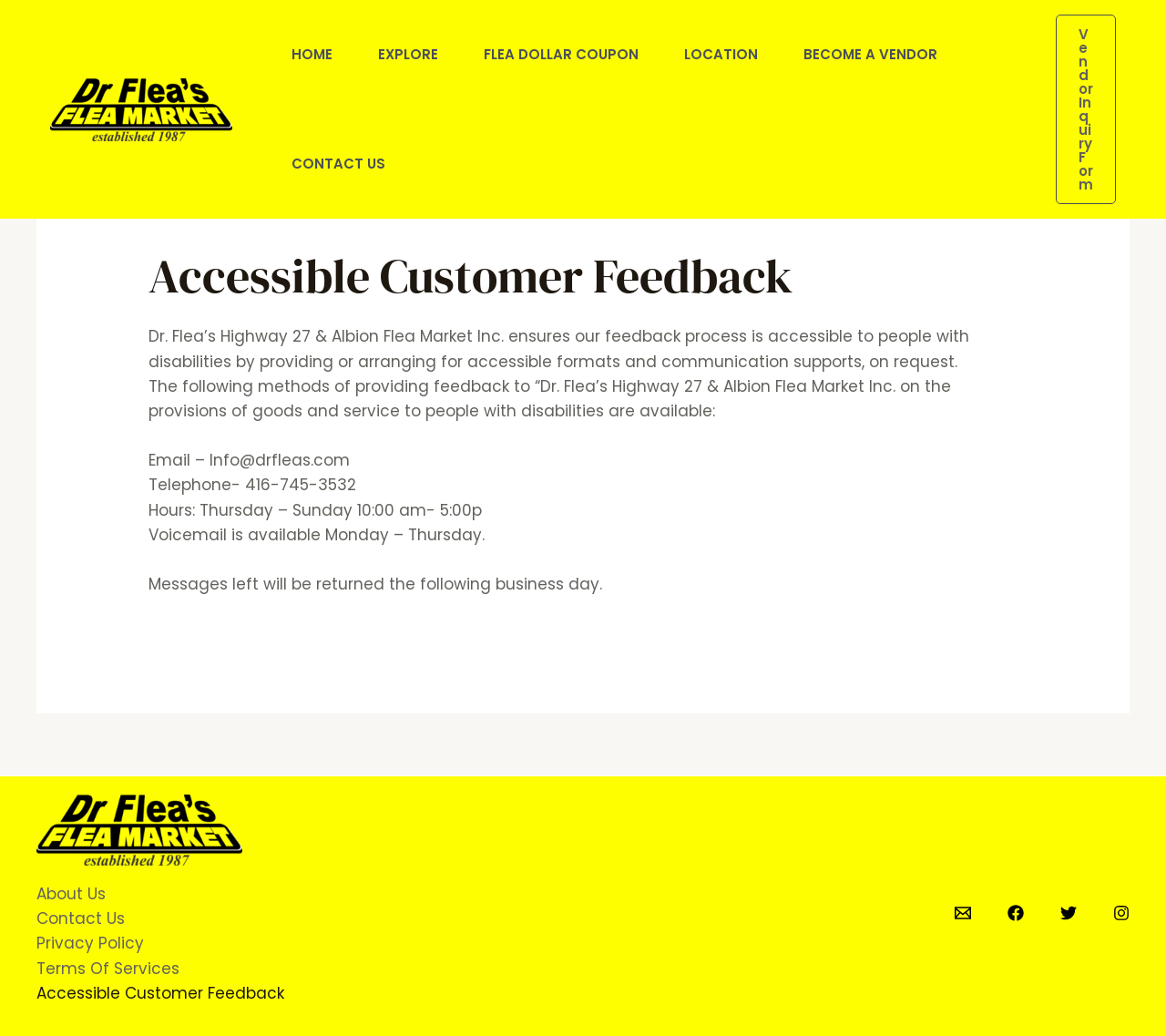What is the purpose of the webpage?
From the details in the image, provide a complete and detailed answer to the question.

I found the purpose of the webpage by looking at the main heading of the webpage, which is 'Accessible Customer Feedback', and the content of the webpage, which explains how Dr. Flea’s Highway 27 & Albion Flea Market ensures accessible customer feedback.